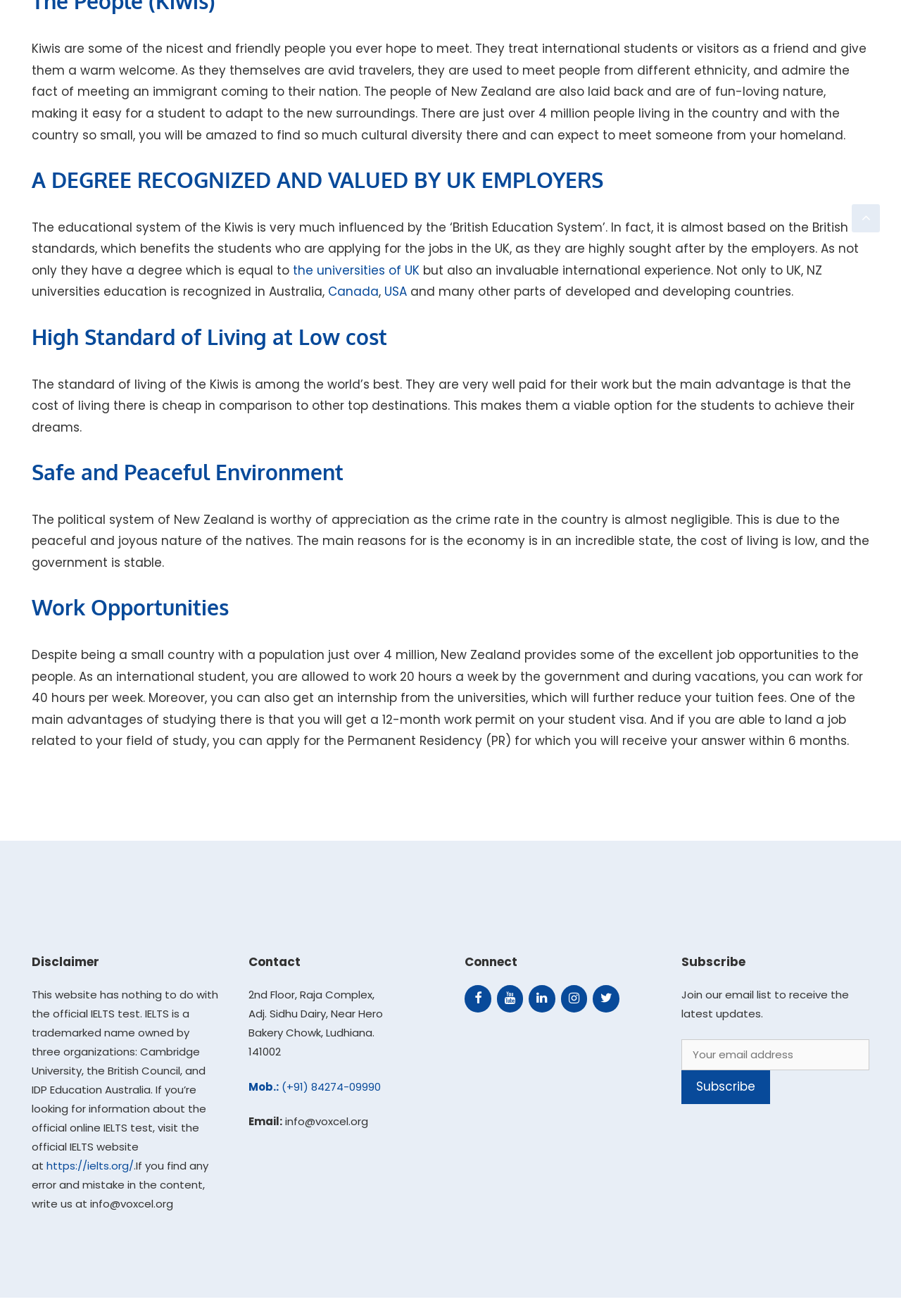How many hours can international students work per week in New Zealand?
Using the image, answer in one word or phrase.

20 hours